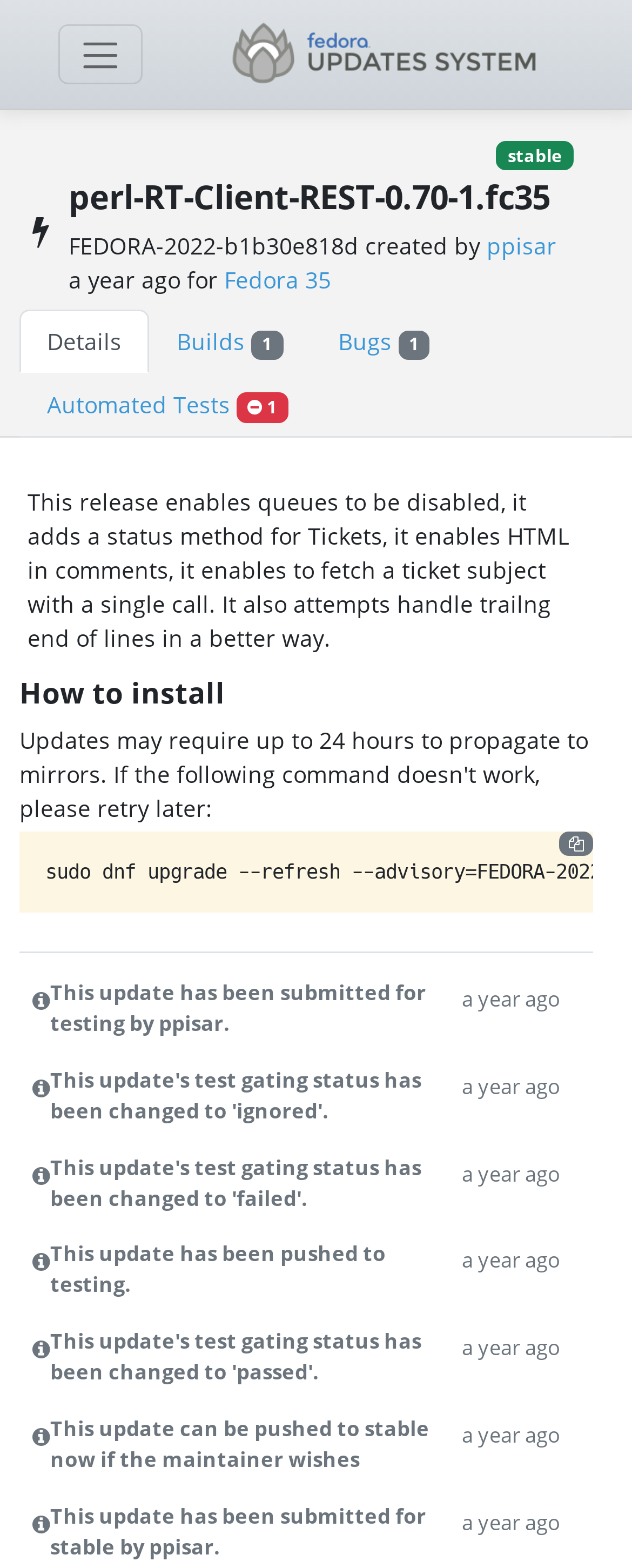Provide the bounding box coordinates of the HTML element described as: "ppisar". The bounding box coordinates should be four float numbers between 0 and 1, i.e., [left, top, right, bottom].

[0.77, 0.147, 0.88, 0.167]